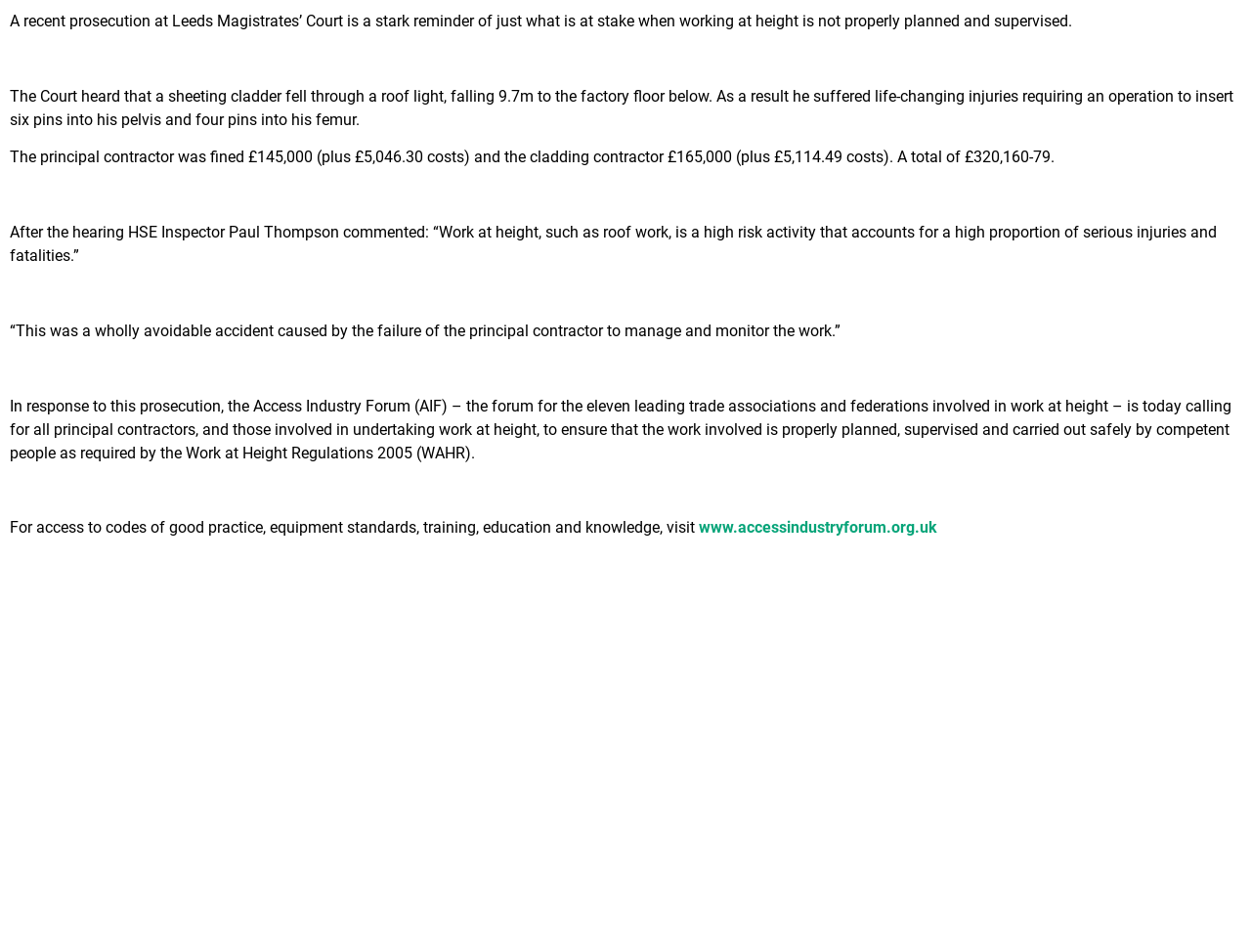Kindly respond to the following question with a single word or a brief phrase: 
What is the name of the inspector who commented on the accident?

Paul Thompson